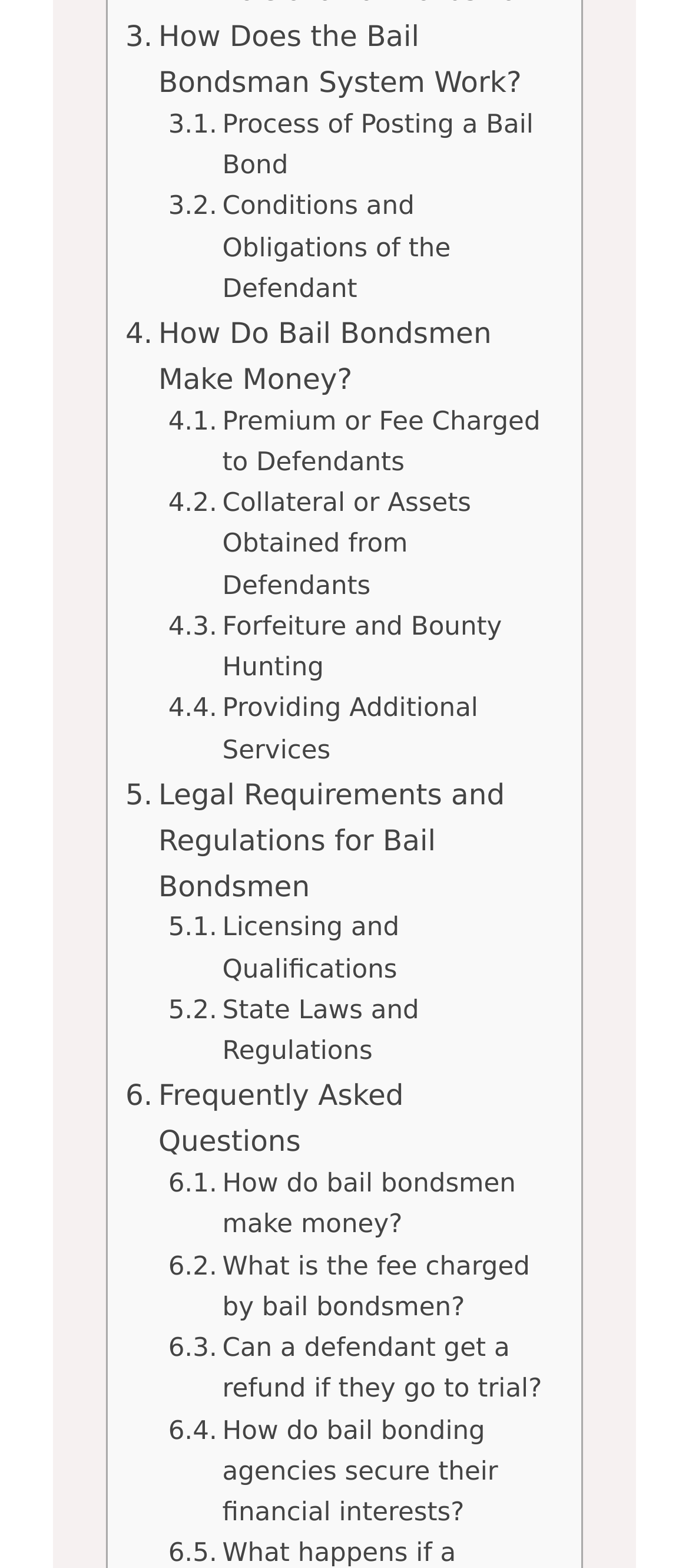How many links are on this webpage?
Refer to the image and provide a concise answer in one word or phrase.

15